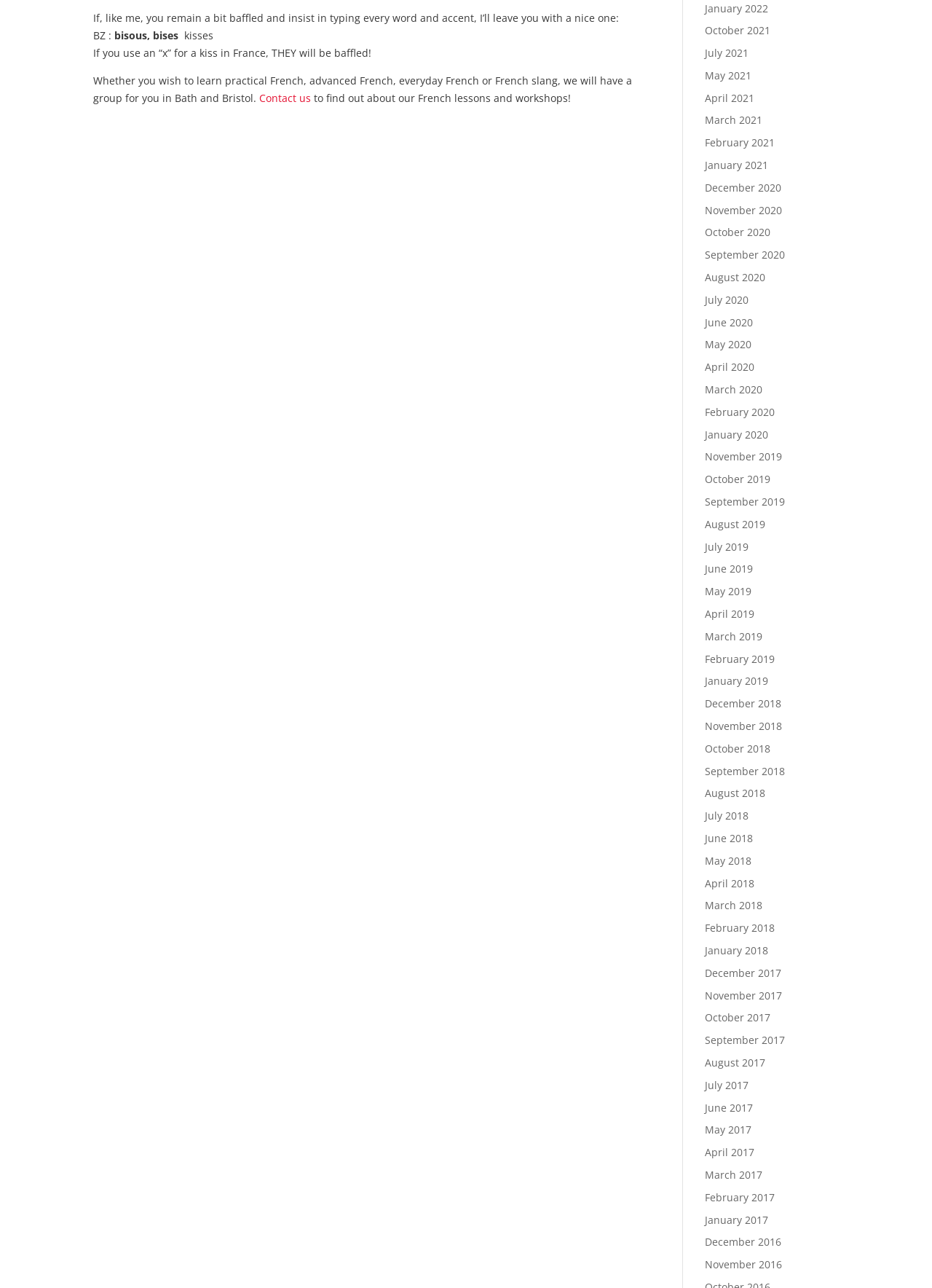What is the language being taught?
Please provide a detailed and comprehensive answer to the question.

Based on the text 'Whether you wish to learn practical French, advanced French, everyday French or French slang, we will have a group for you in Bath and Bristol.', it is clear that the language being taught is French.